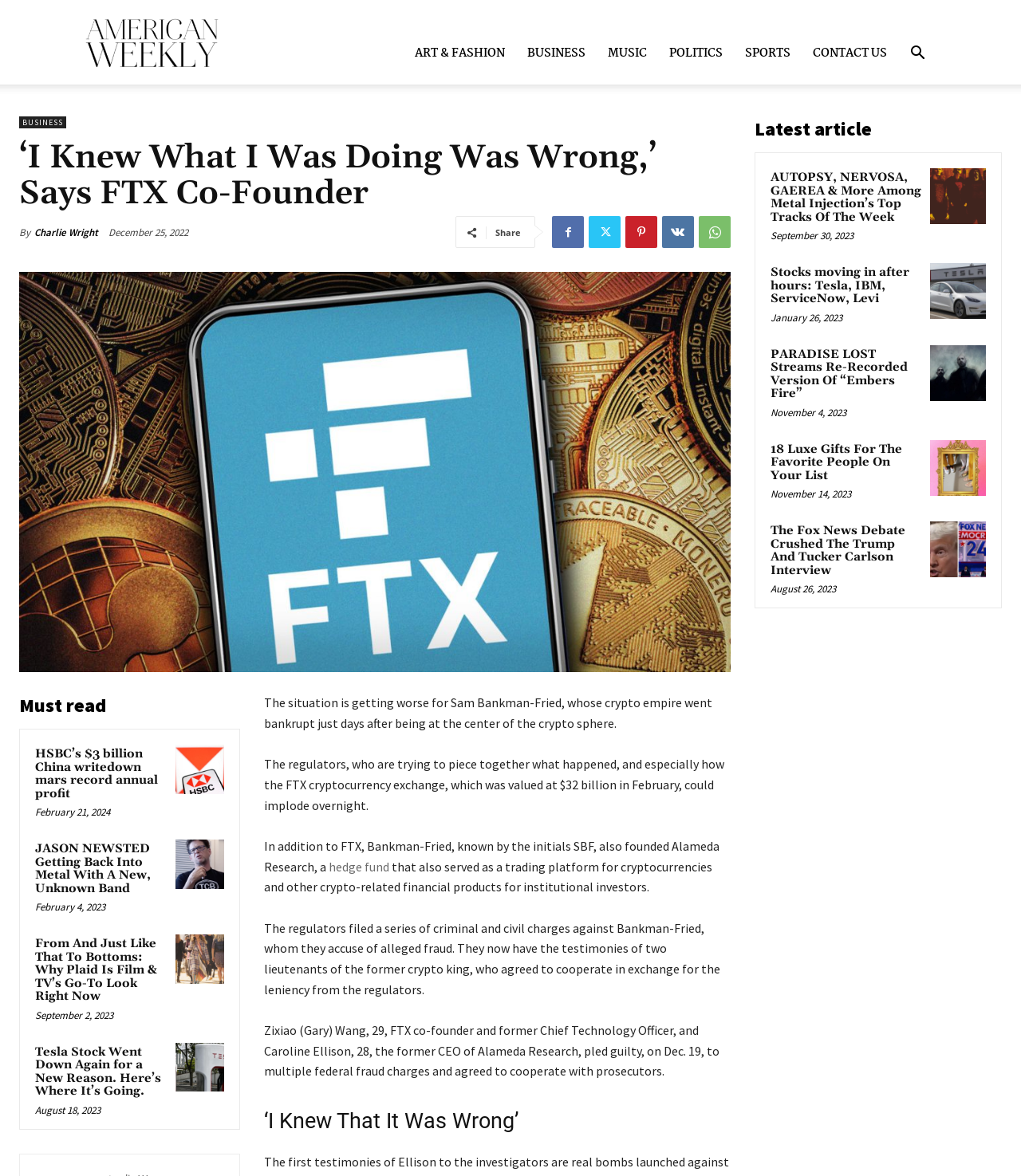Determine the bounding box coordinates of the target area to click to execute the following instruction: "Search for something."

[0.88, 0.04, 0.917, 0.053]